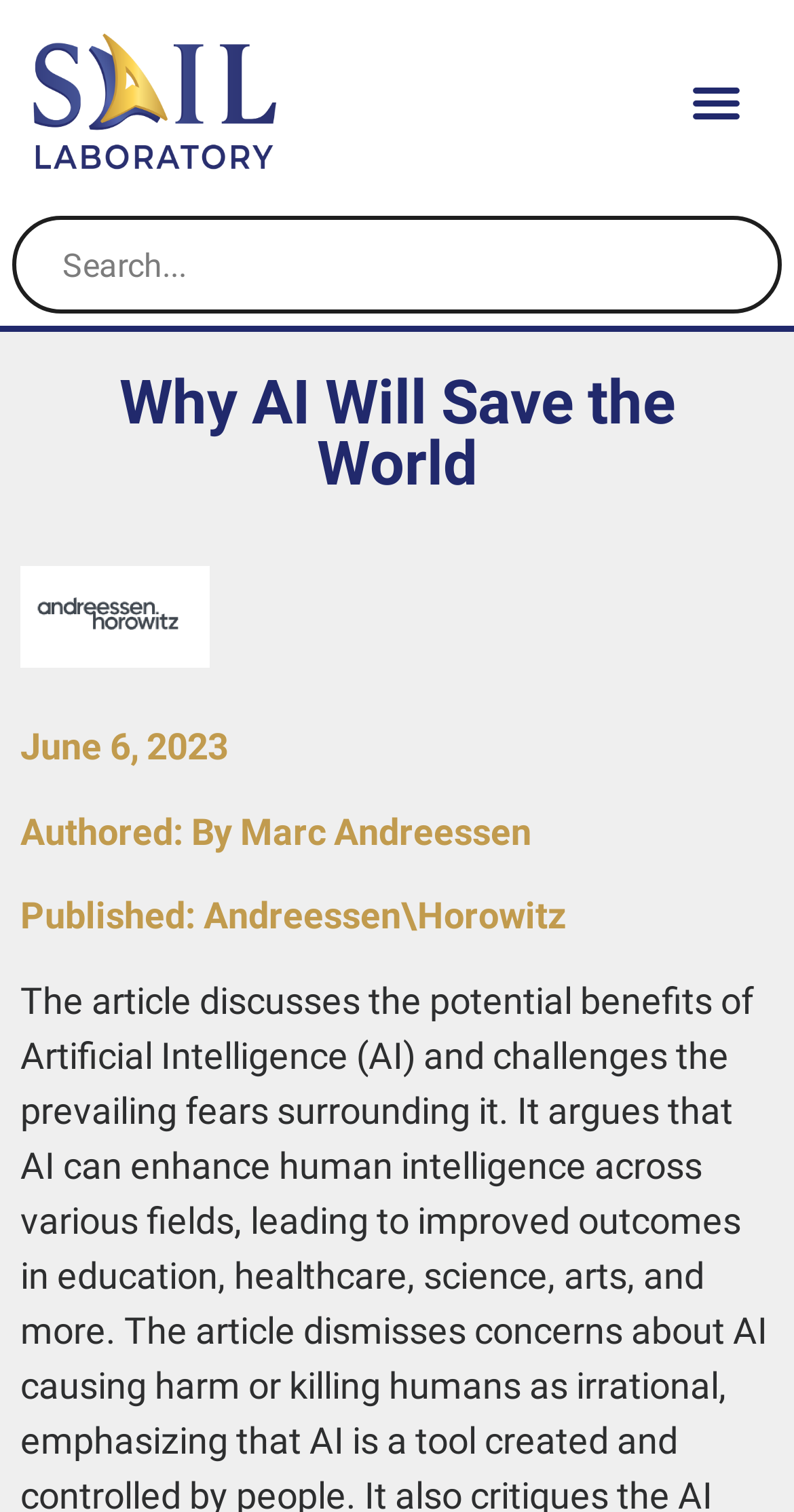Using the description "Menu", predict the bounding box of the relevant HTML element.

[0.854, 0.043, 0.95, 0.093]